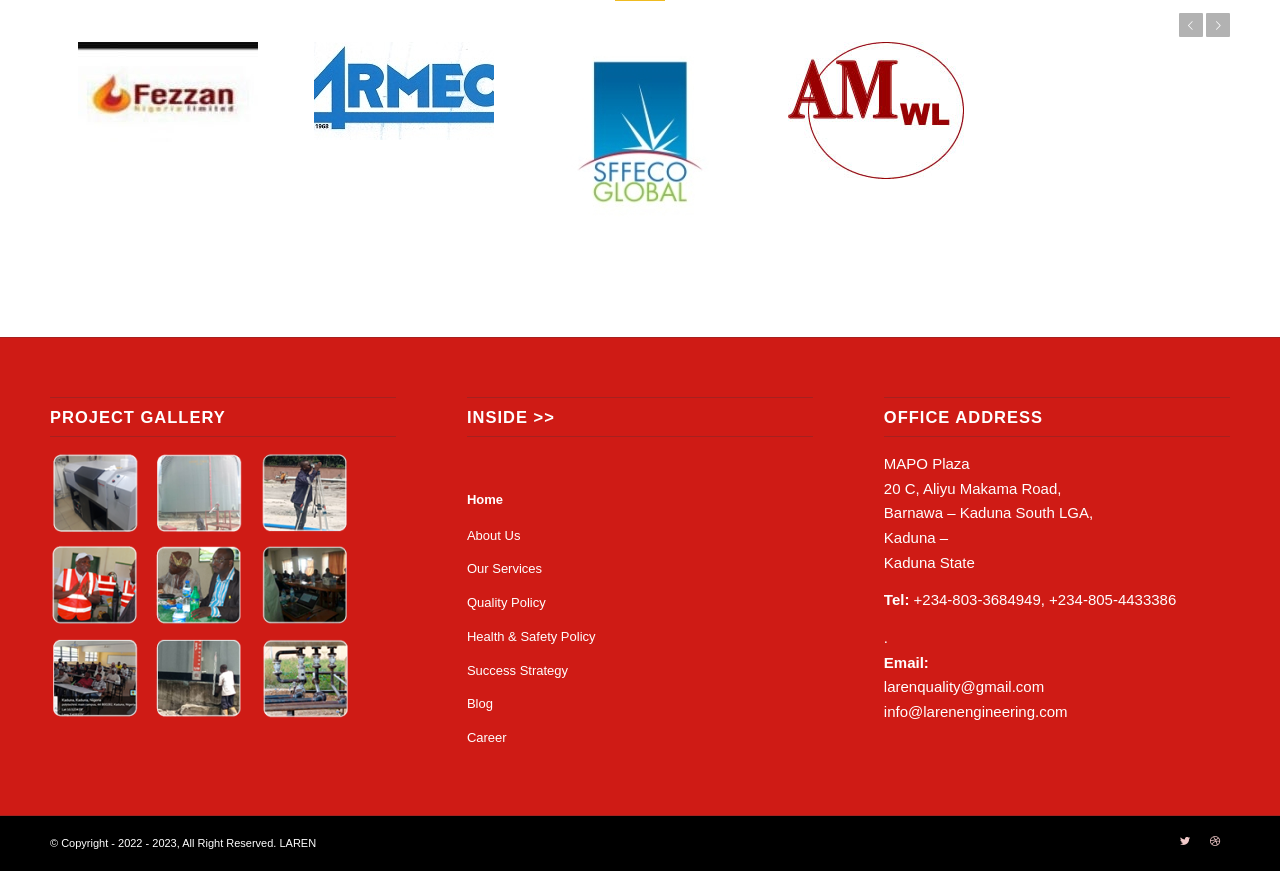Determine the bounding box coordinates for the clickable element required to fulfill the instruction: "Go to the 'About Us' page". Provide the coordinates as four float numbers between 0 and 1, i.e., [left, top, right, bottom].

[0.365, 0.597, 0.635, 0.635]